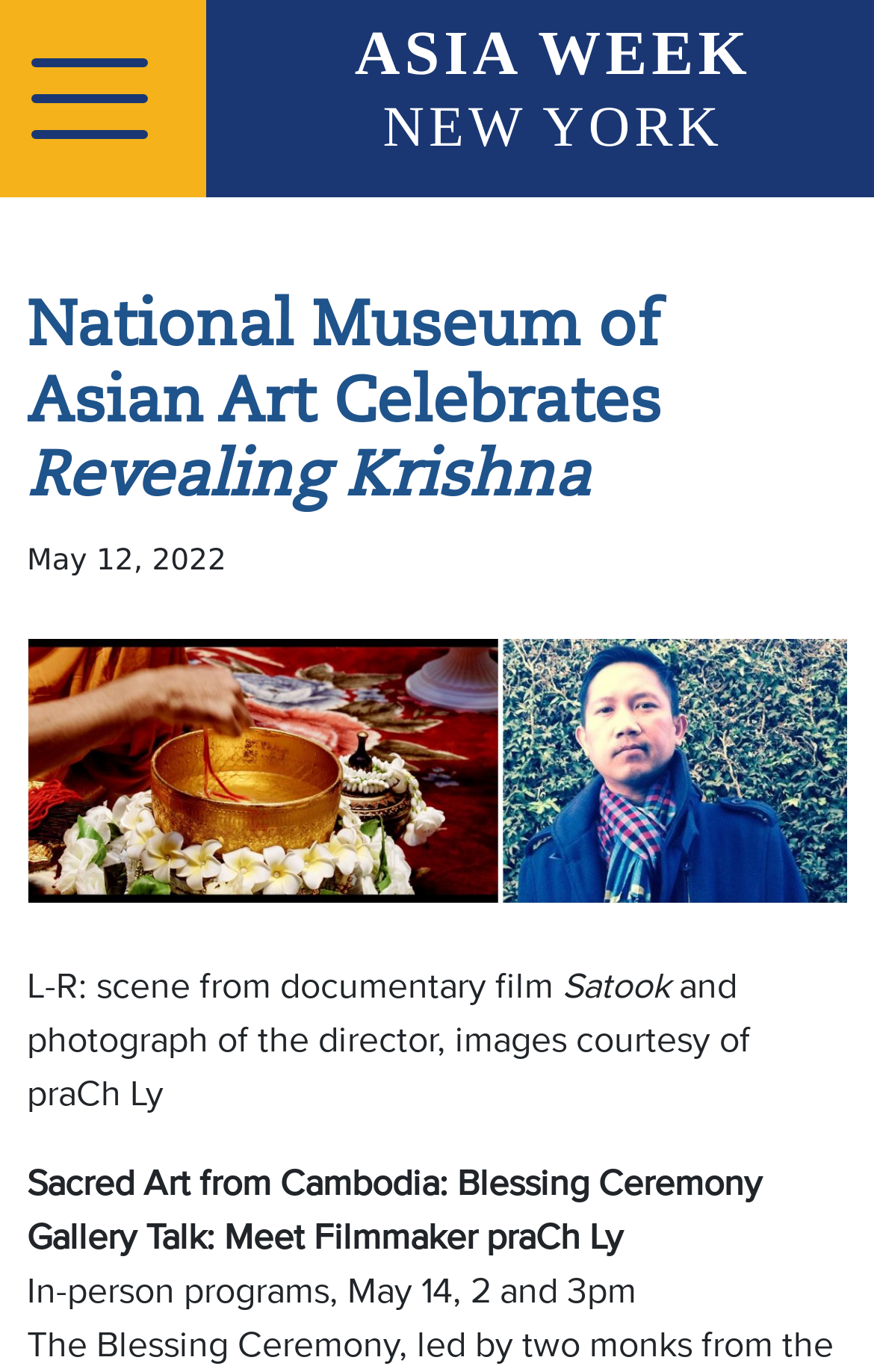Write a detailed summary of the webpage.

The webpage is about the National Museum of Asian Art celebrating "Revealing Krishna" as part of Asia Week New York. At the top left corner, there is a button to toggle navigation. Next to it, on the top right side, is a link to "ASIA WEEK NEW YORK", which is divided into two headings: "ASIA WEEK" and "NEW YORK".

Below the link, there is a header section that spans almost the entire width of the page. Within this section, there is a heading that announces the celebration of "Revealing Krishna" at the National Museum of Asian Art. To the right of this heading, there is a date, "May 12, 2022".

Further down, there are several blocks of text. The first block describes a scene from a documentary film, with credits to the director, praCh Ly. Below this, there are three more blocks of text: one describing "Sacred Art from Cambodia: Blessing Ceremony", another about a gallery talk with filmmaker praCh Ly, and the last one announcing in-person programs on May 14 at 2 and 3 pm.